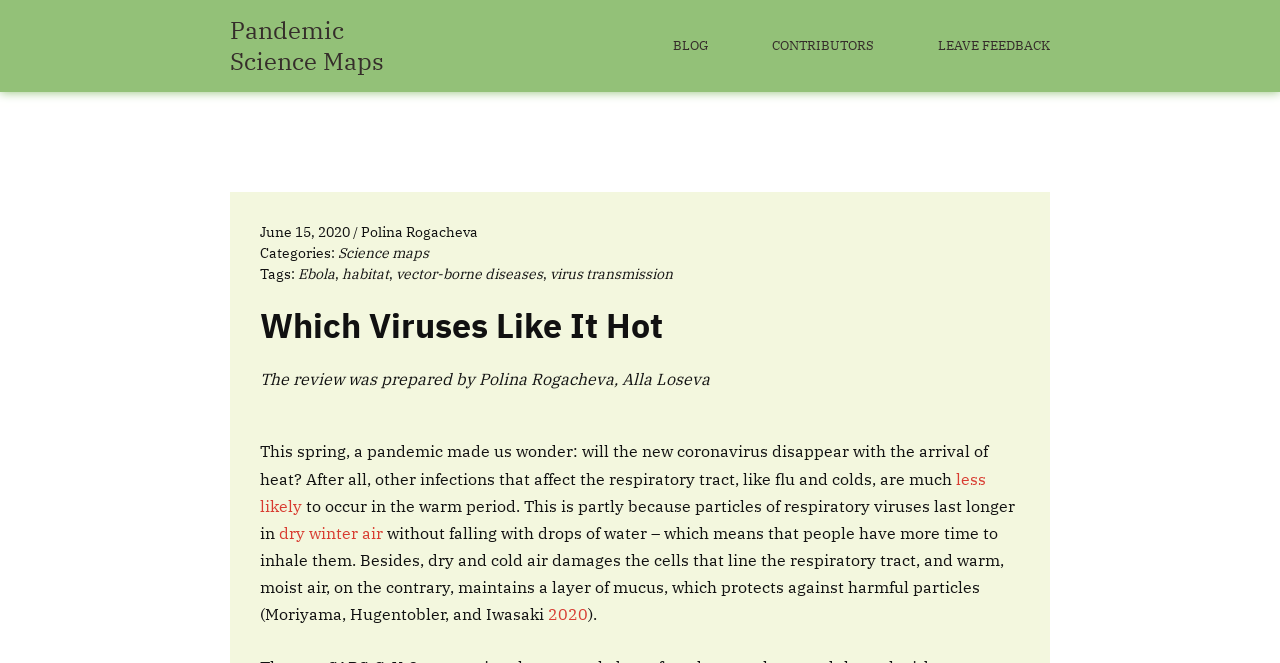What is the category of the blog post?
Please use the image to provide an in-depth answer to the question.

I found the answer by looking at the categories section, where 'Science maps' is listed as one of the categories, indicating that it is a category of the blog post.